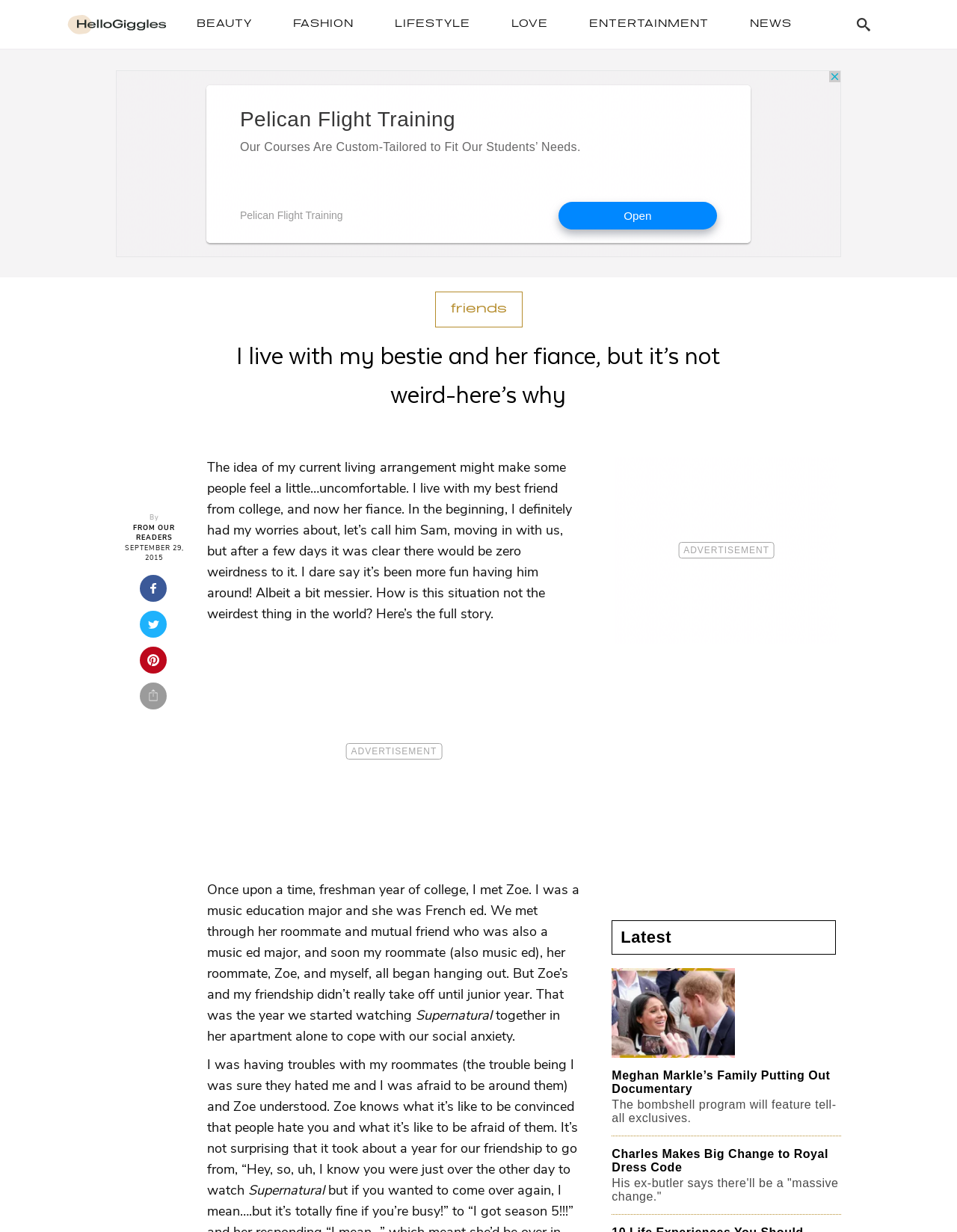Show the bounding box coordinates for the HTML element as described: "Search button".

[0.883, 0.005, 0.922, 0.035]